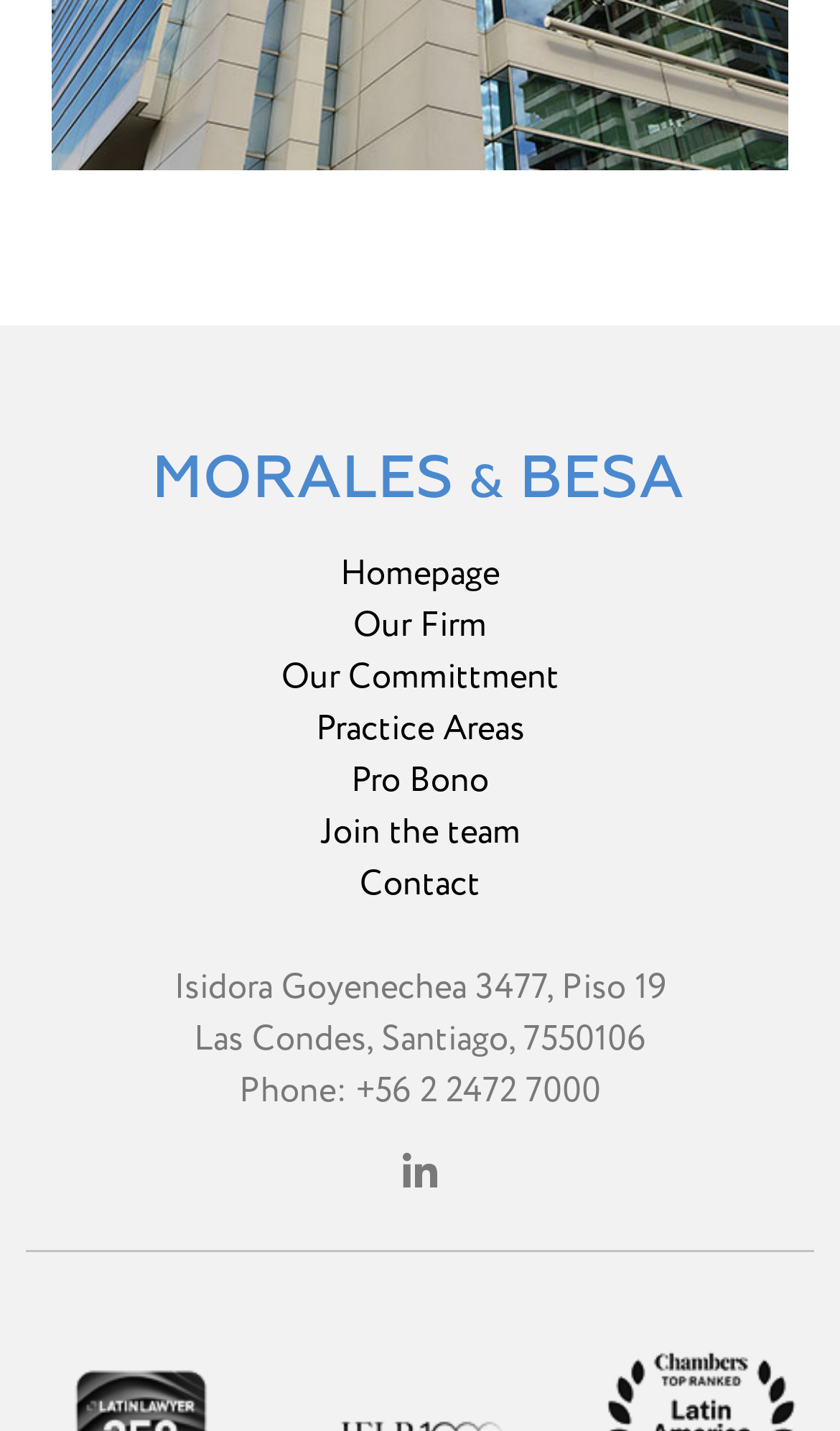Identify the bounding box coordinates of the section to be clicked to complete the task described by the following instruction: "call the office". The coordinates should be four float numbers between 0 and 1, formatted as [left, top, right, bottom].

[0.423, 0.746, 0.715, 0.781]